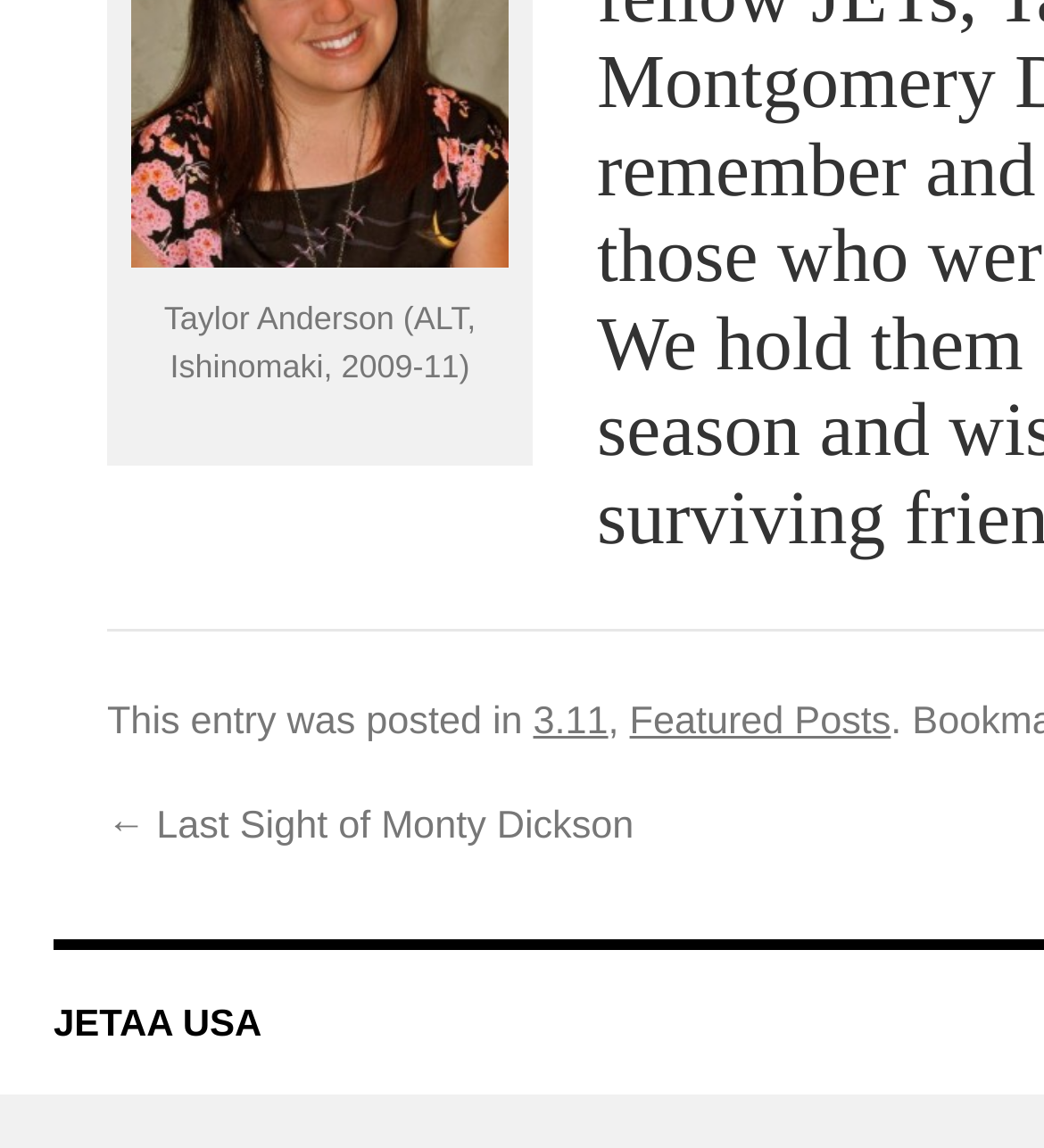What is the name of the person mentioned?
Please respond to the question with as much detail as possible.

I found the name 'Taylor Anderson' in the StaticText element with bounding box coordinates [0.157, 0.262, 0.456, 0.336], which suggests that it is a prominent piece of information on the webpage.